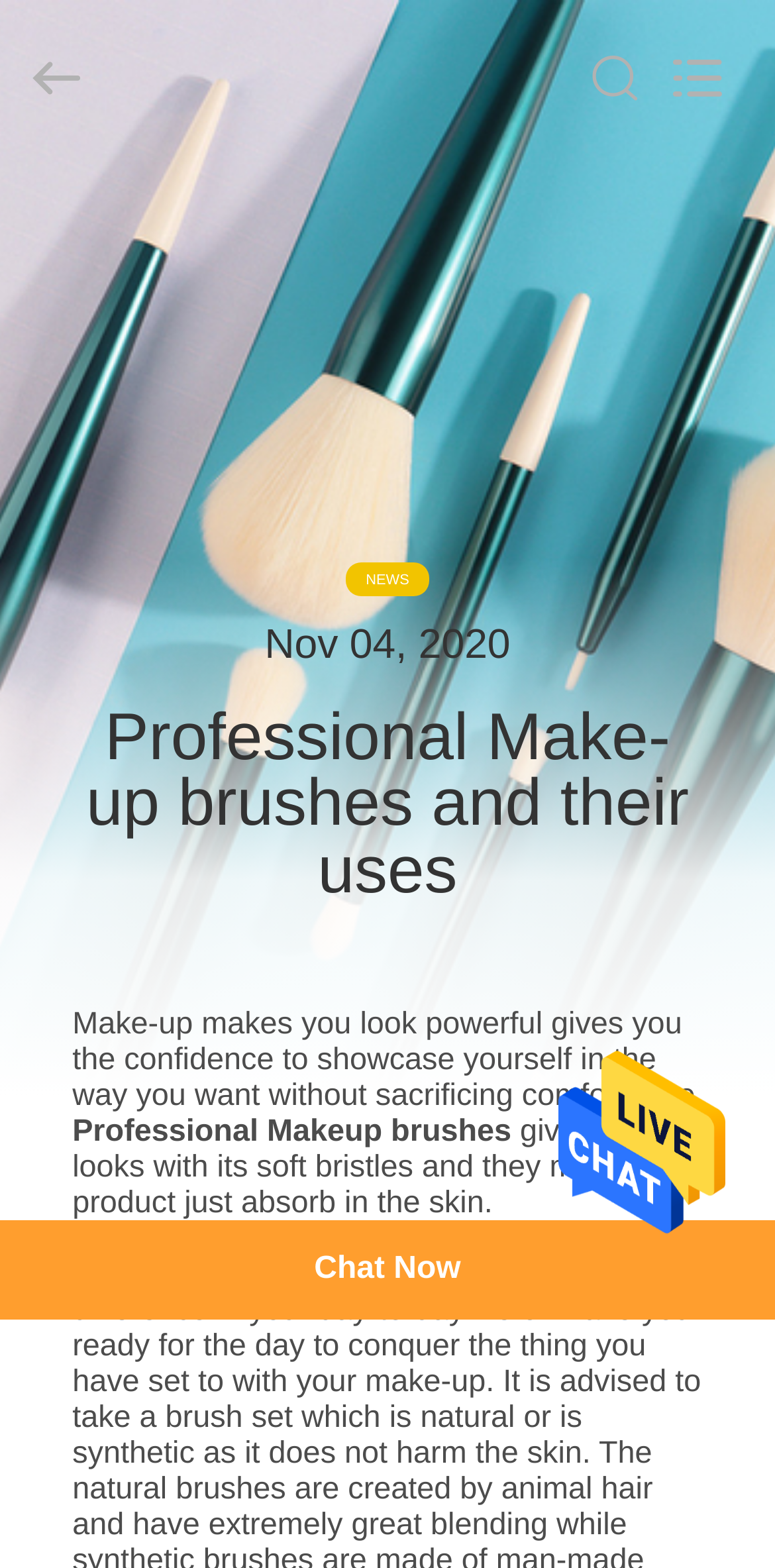Please determine and provide the text content of the webpage's heading.

Professional Make-up brushes and their uses